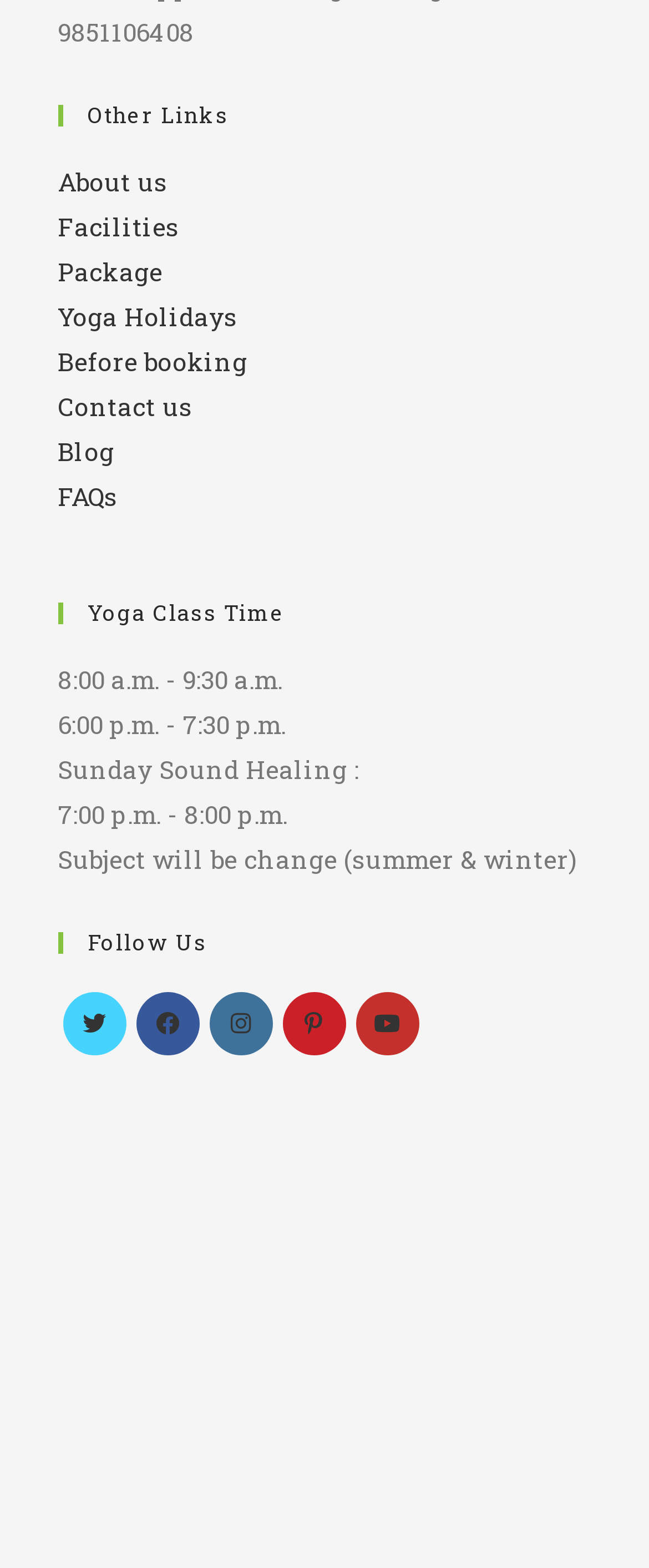Please give the bounding box coordinates of the area that should be clicked to fulfill the following instruction: "Read the Blog". The coordinates should be in the format of four float numbers from 0 to 1, i.e., [left, top, right, bottom].

[0.088, 0.277, 0.176, 0.298]